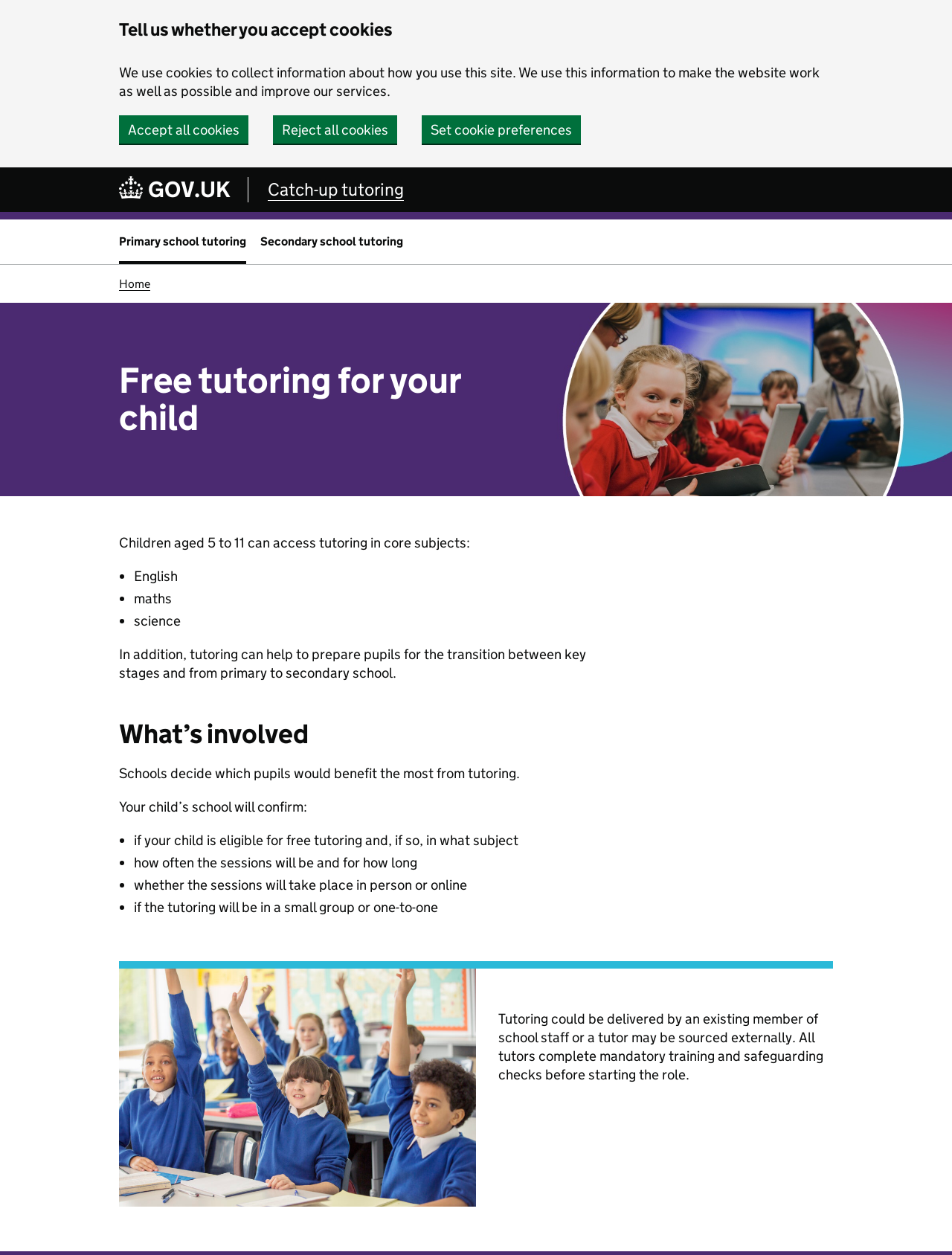Provide the bounding box for the UI element matching this description: "Skip to main content".

[0.0, 0.0, 0.024, 0.012]